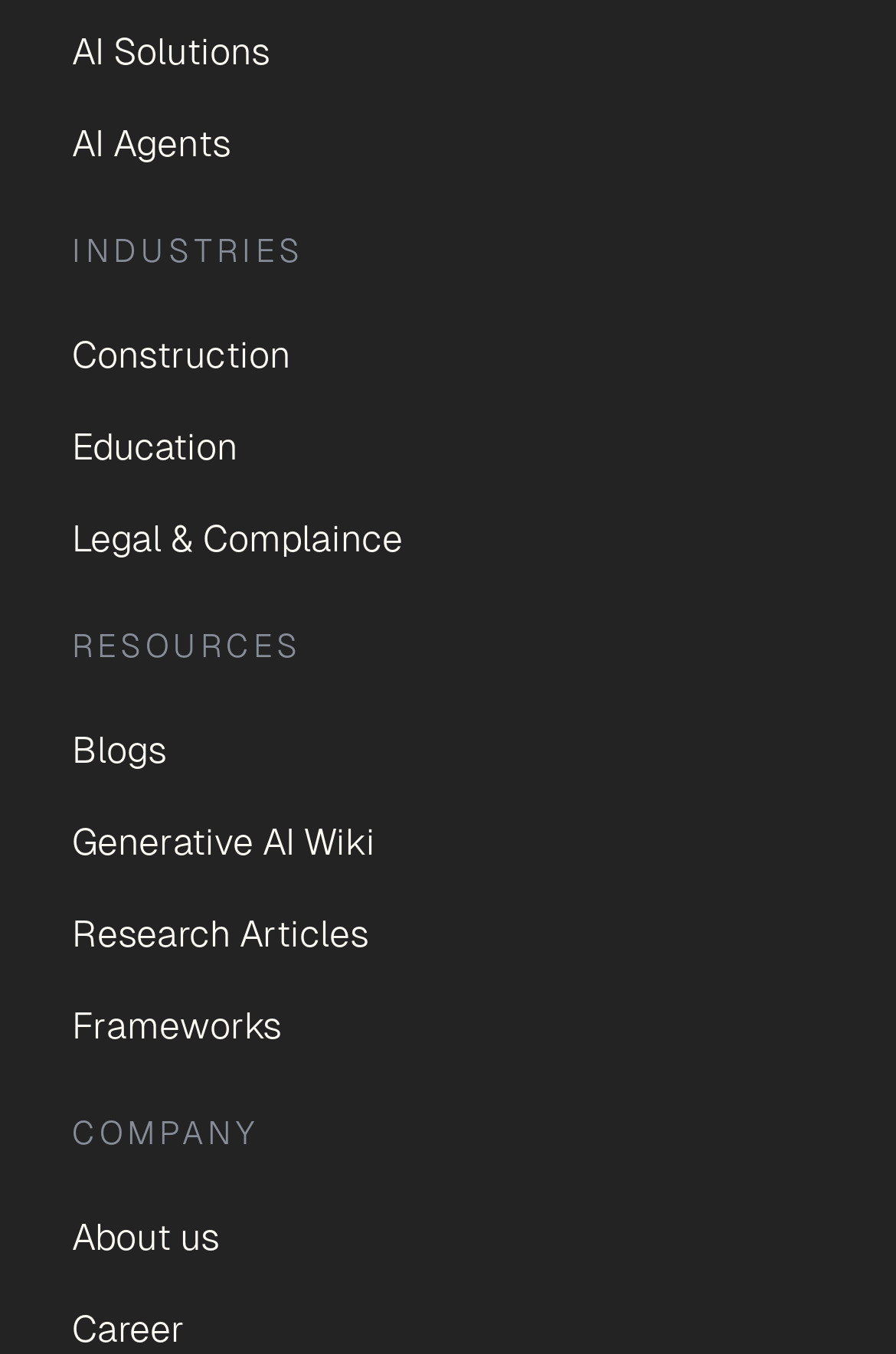Determine the bounding box coordinates for the region that must be clicked to execute the following instruction: "Explore Generative AI Wiki".

[0.08, 0.603, 0.92, 0.643]